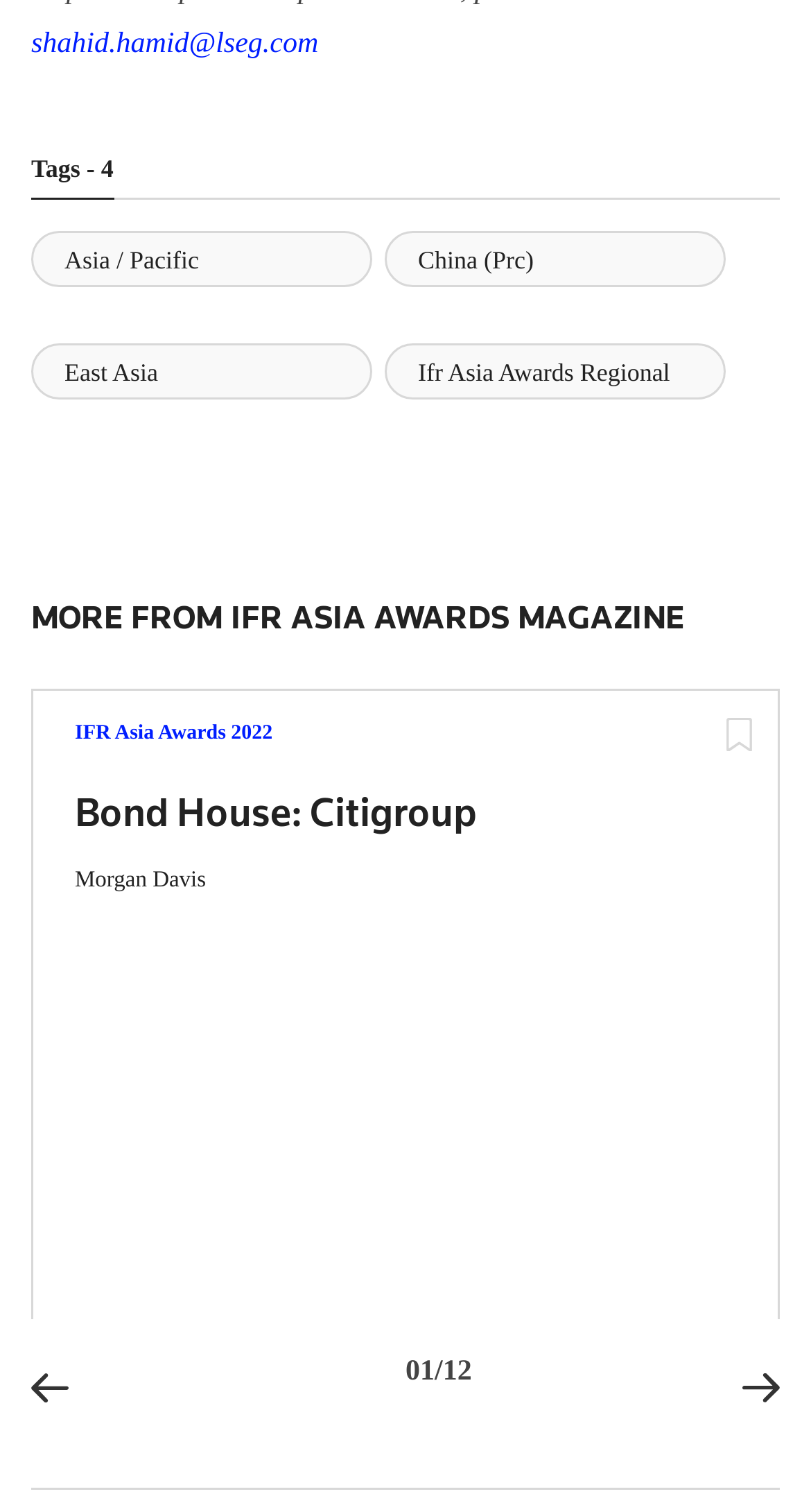Determine the bounding box coordinates of the section to be clicked to follow the instruction: "Click on 'Asia / Pacific'". The coordinates should be given as four float numbers between 0 and 1, formatted as [left, top, right, bottom].

[0.038, 0.153, 0.459, 0.19]